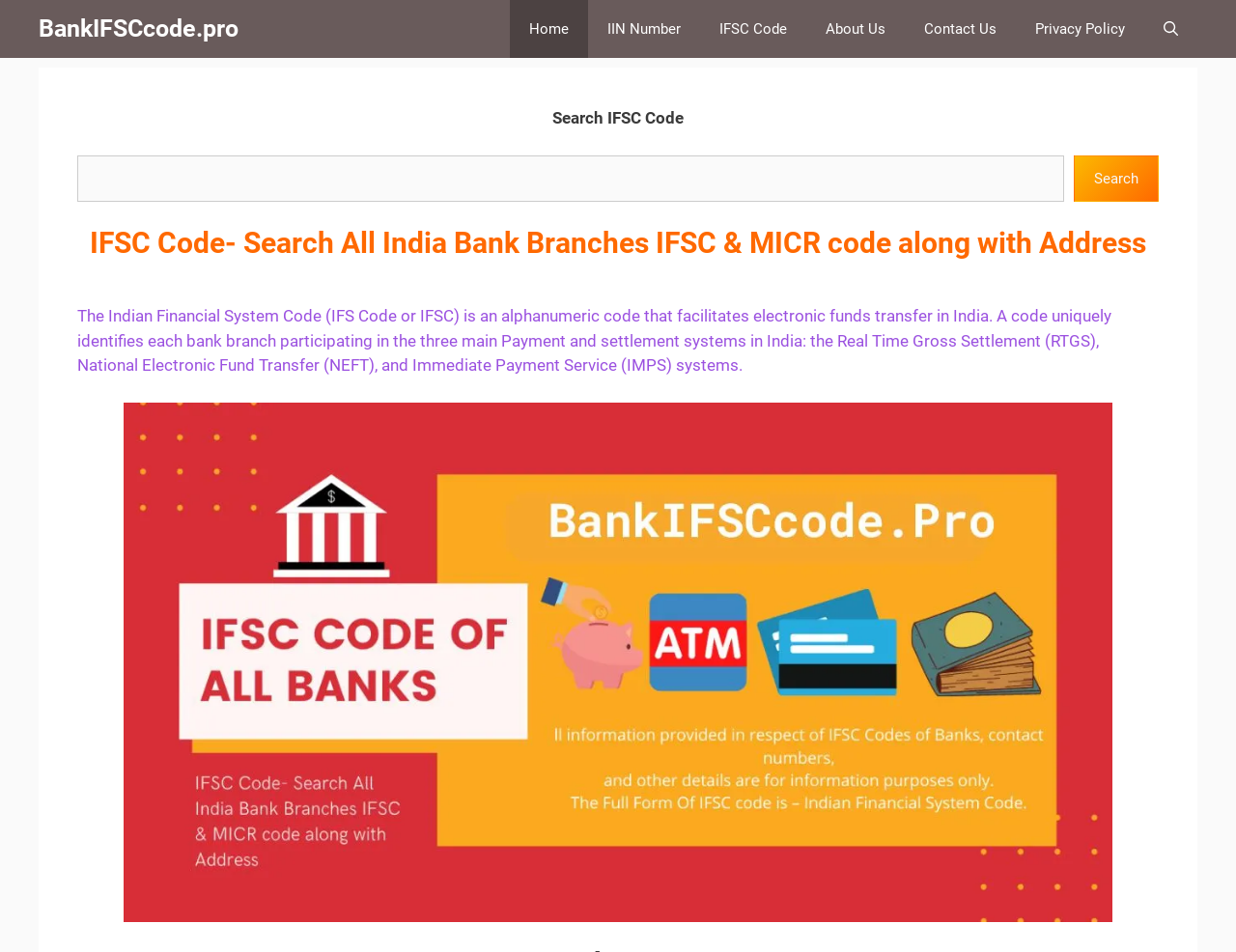Find the bounding box coordinates of the element to click in order to complete this instruction: "Search for an app". The bounding box coordinates must be four float numbers between 0 and 1, denoted as [left, top, right, bottom].

None